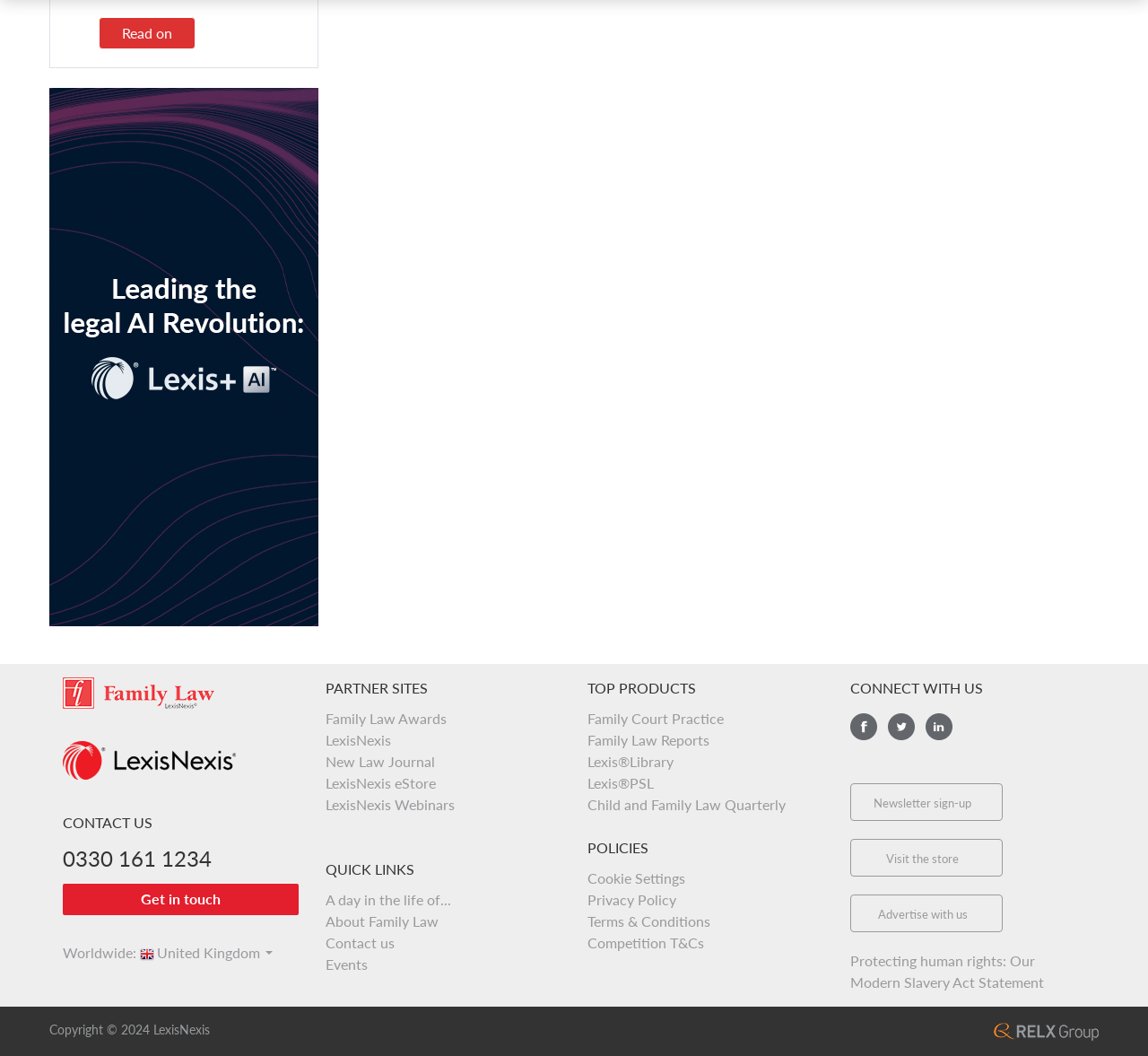What is the title of the section with links to 'Family Law Awards' and 'LexisNexis'?
Give a single word or phrase as your answer by examining the image.

PARTNER SITES